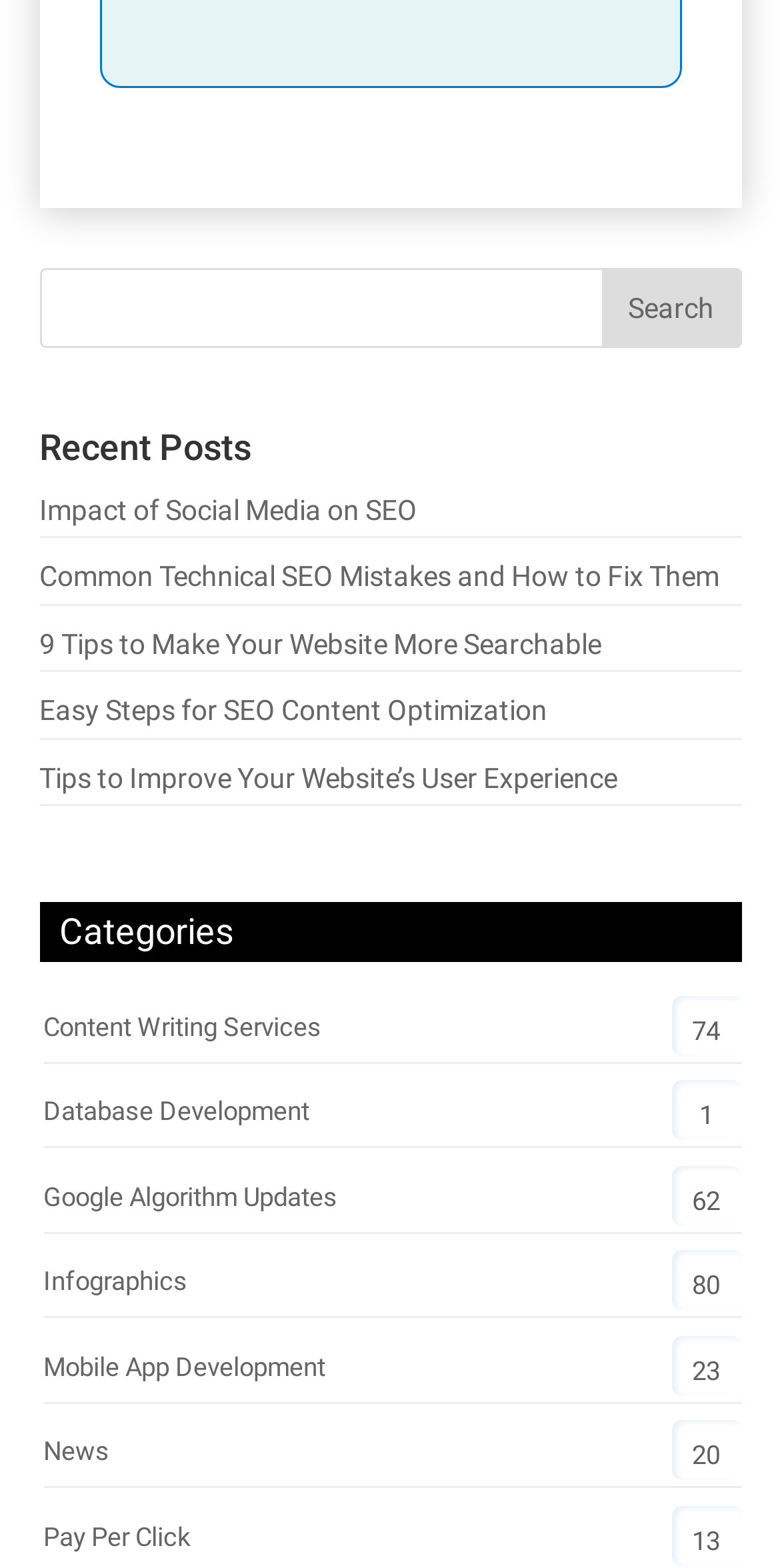Please determine the bounding box coordinates of the element to click on in order to accomplish the following task: "Search for something". Ensure the coordinates are four float numbers ranging from 0 to 1, i.e., [left, top, right, bottom].

[0.05, 0.171, 0.95, 0.222]